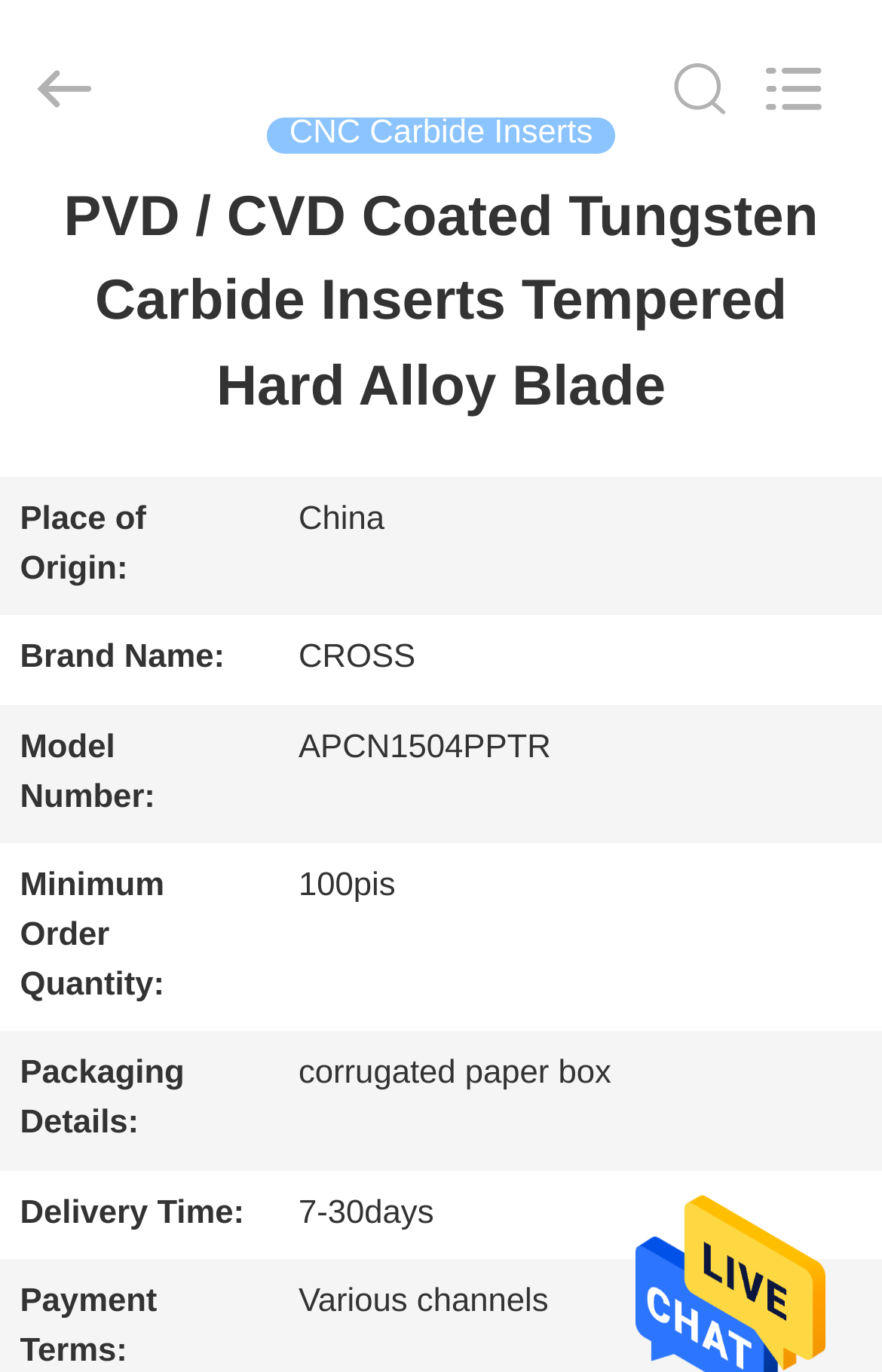Locate the UI element described by name="search" placeholder="Search what you want" and provide its bounding box coordinates. Use the format (top-left x, top-left y, bottom-right x, bottom-right y) with all values as floating point numbers between 0 and 1.

[0.0, 0.0, 0.88, 0.129]